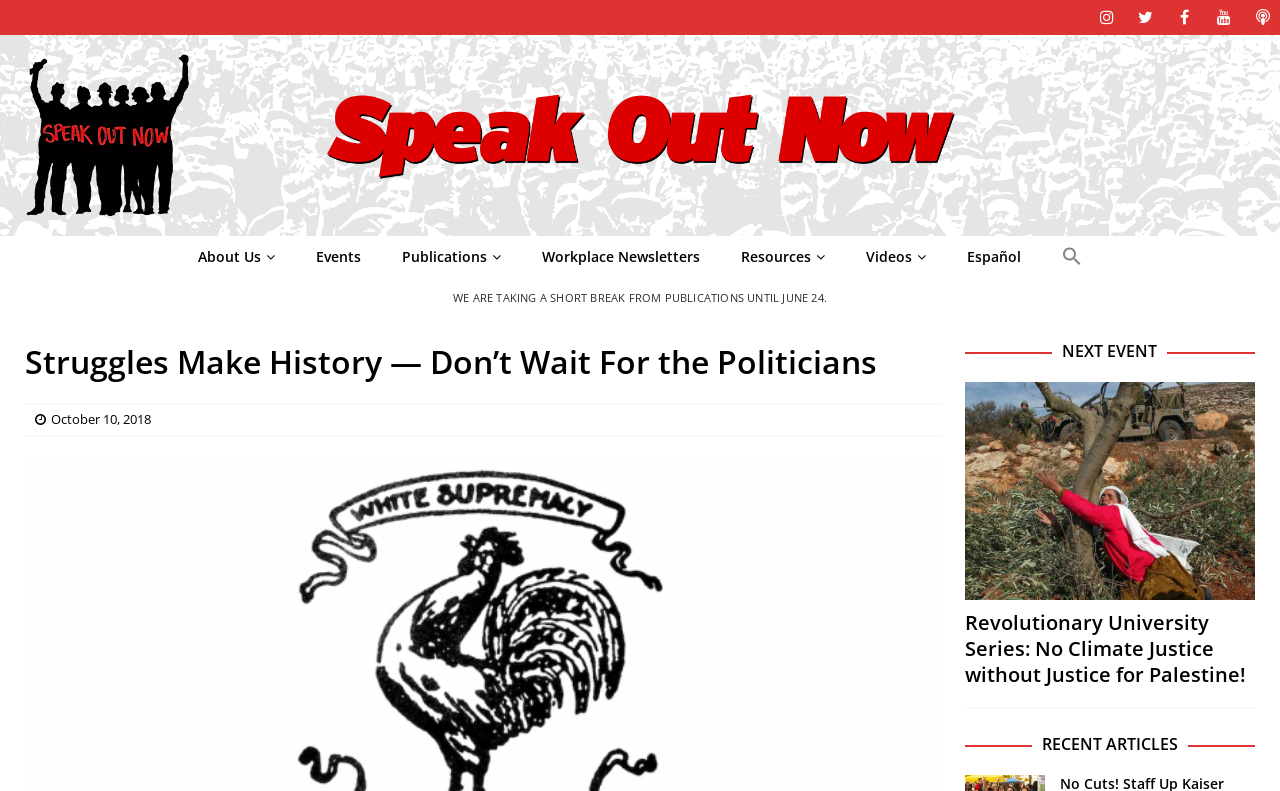Determine the bounding box coordinates for the clickable element required to fulfill the instruction: "Watch Videos". Provide the coordinates as four float numbers between 0 and 1, i.e., [left, top, right, bottom].

[0.66, 0.299, 0.739, 0.353]